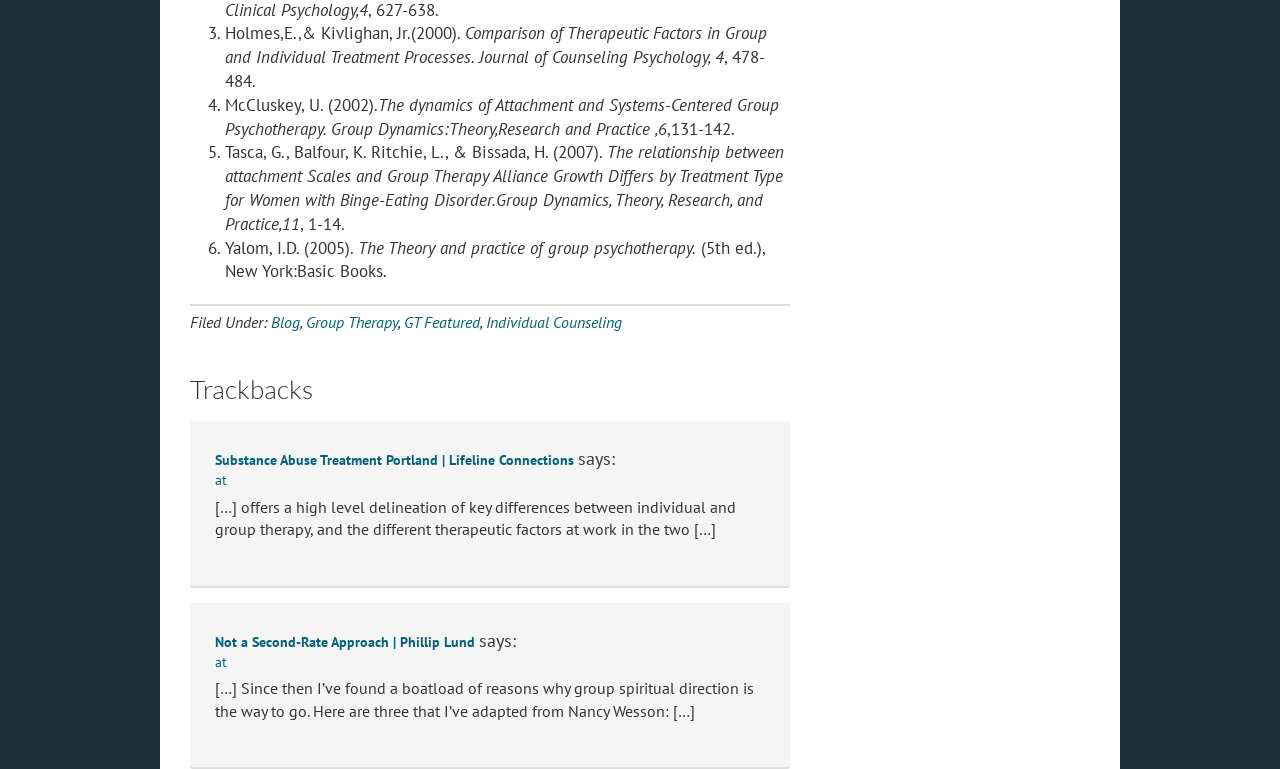What is the category of the blog post?
Analyze the image and provide a thorough answer to the question.

I determined the answer by looking at the footer section, which lists 'Filed Under:' categories, including 'Group Therapy'.